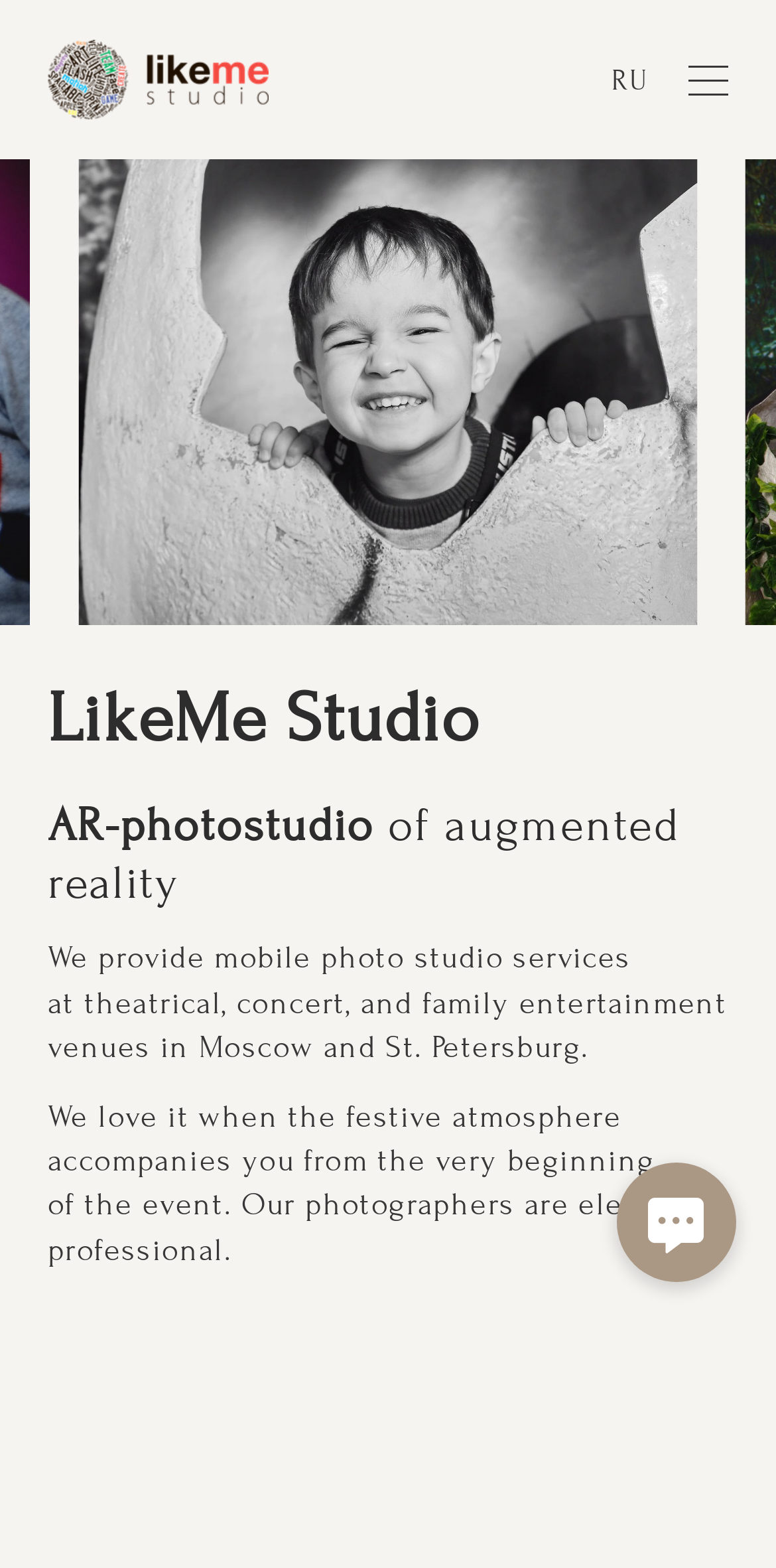Give a concise answer using only one word or phrase for this question:
What is the purpose of the button with the icon?

Unknown